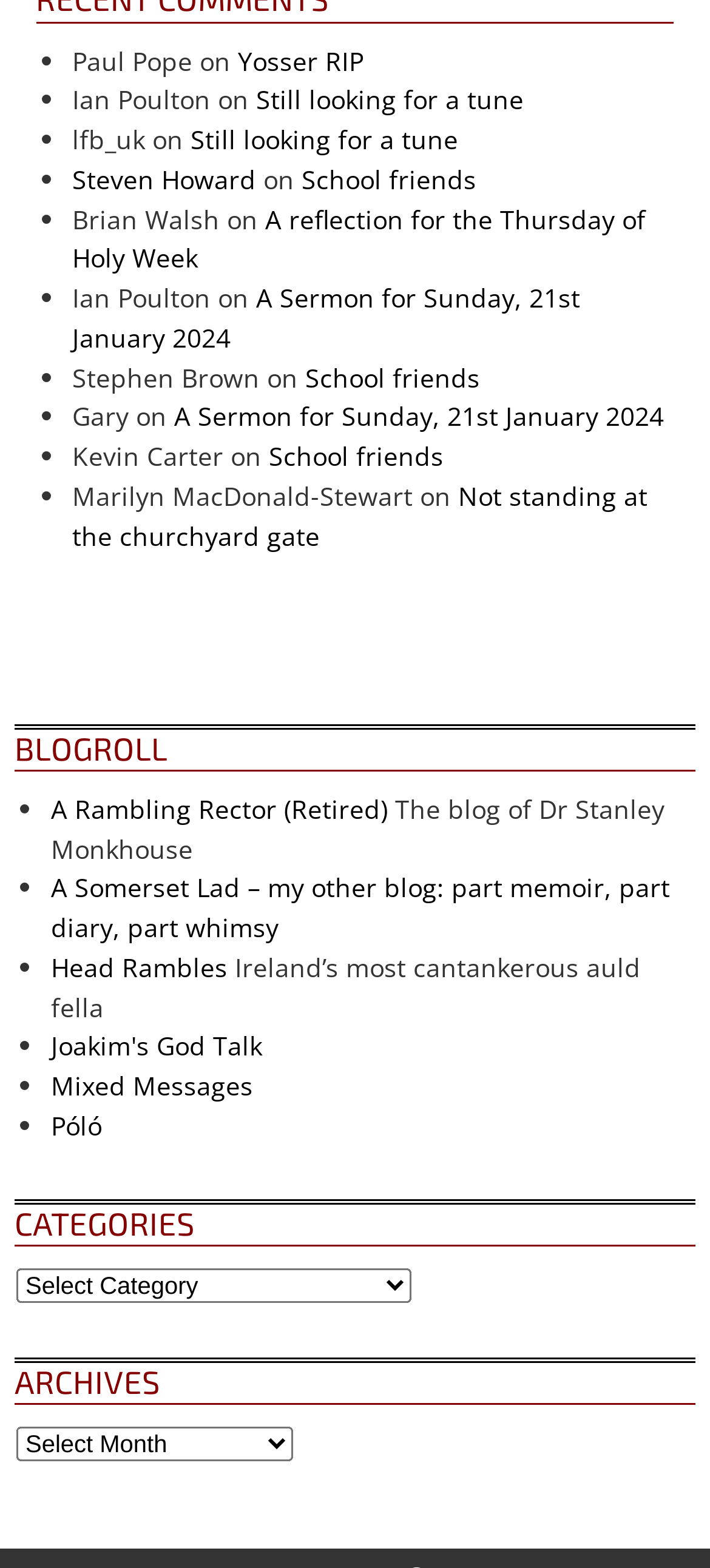Answer this question using a single word or a brief phrase:
What is the text of the last link on the webpage?

Póló